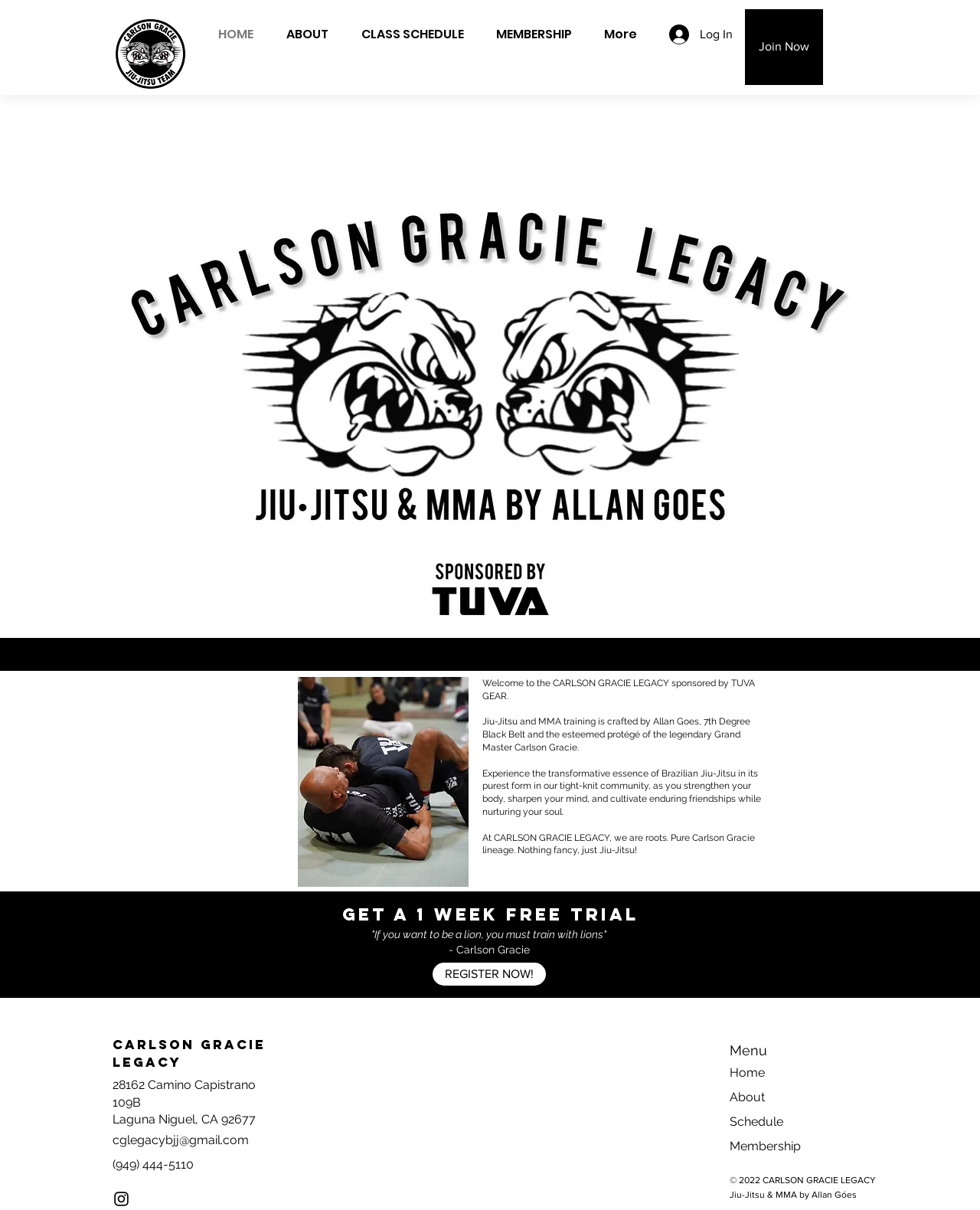Examine the image carefully and respond to the question with a detailed answer: 
What is the phone number of the Jiu-Jitsu and MMA training center?

I found the answer by looking at the contact information section of the webpage, which states '(949) 444-5110'. The phone number of the training center is (949) 444-5110.